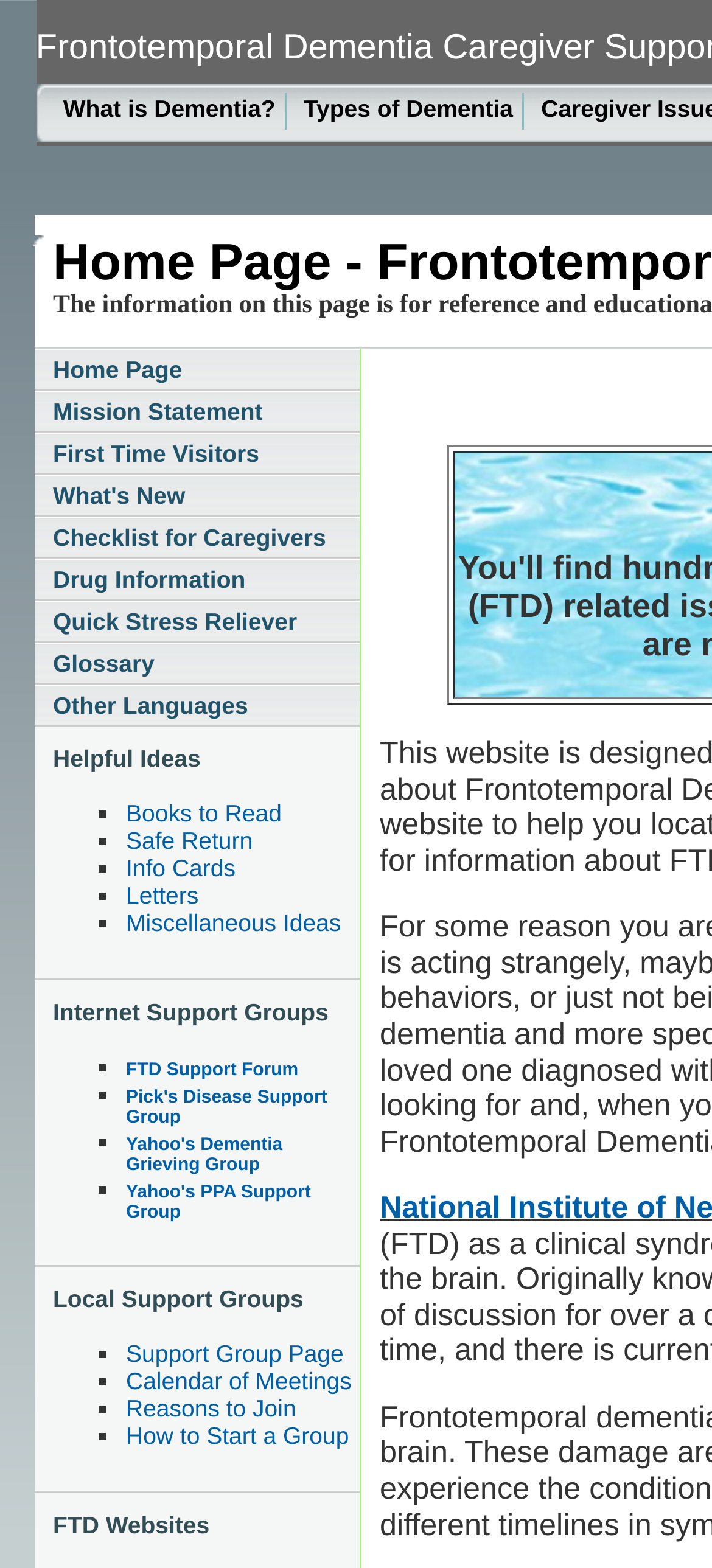Please determine the bounding box coordinates of the element's region to click for the following instruction: "Find local support groups".

[0.074, 0.808, 0.505, 0.84]